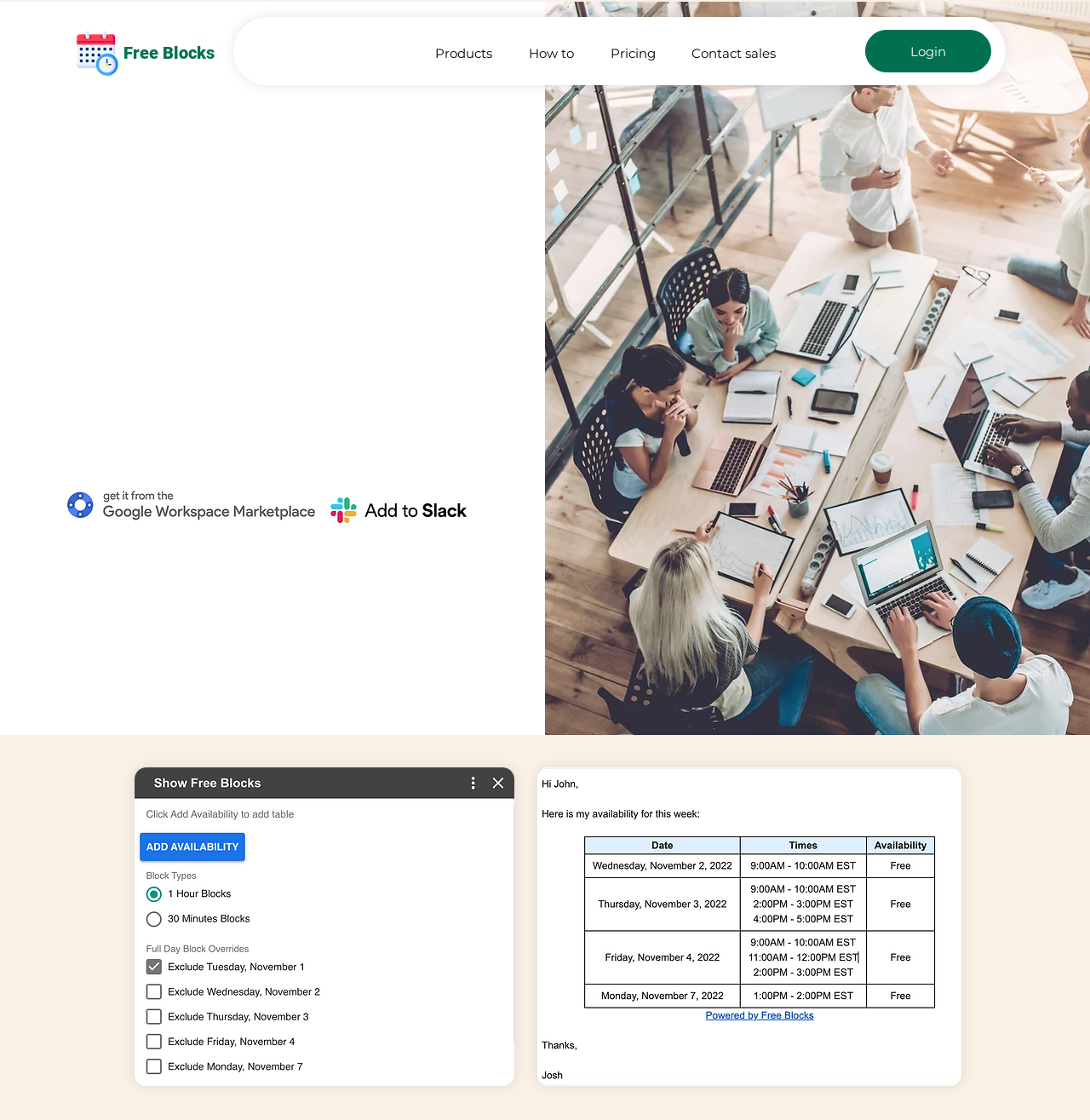Find the bounding box coordinates of the area to click in order to follow the instruction: "View more games like Conquest".

None